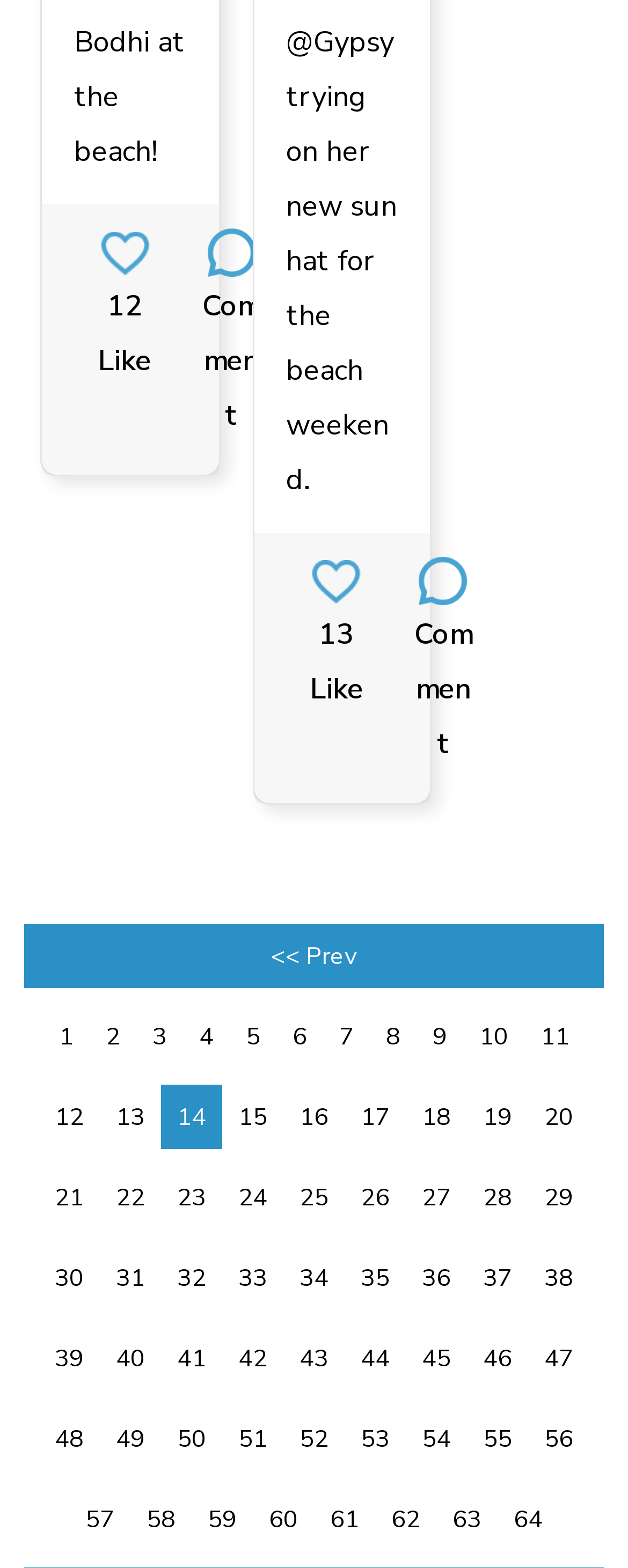Predict the bounding box coordinates of the area that should be clicked to accomplish the following instruction: "Click on the 'Like' button". The bounding box coordinates should consist of four float numbers between 0 and 1, i.e., [left, top, right, bottom].

[0.494, 0.427, 0.578, 0.451]